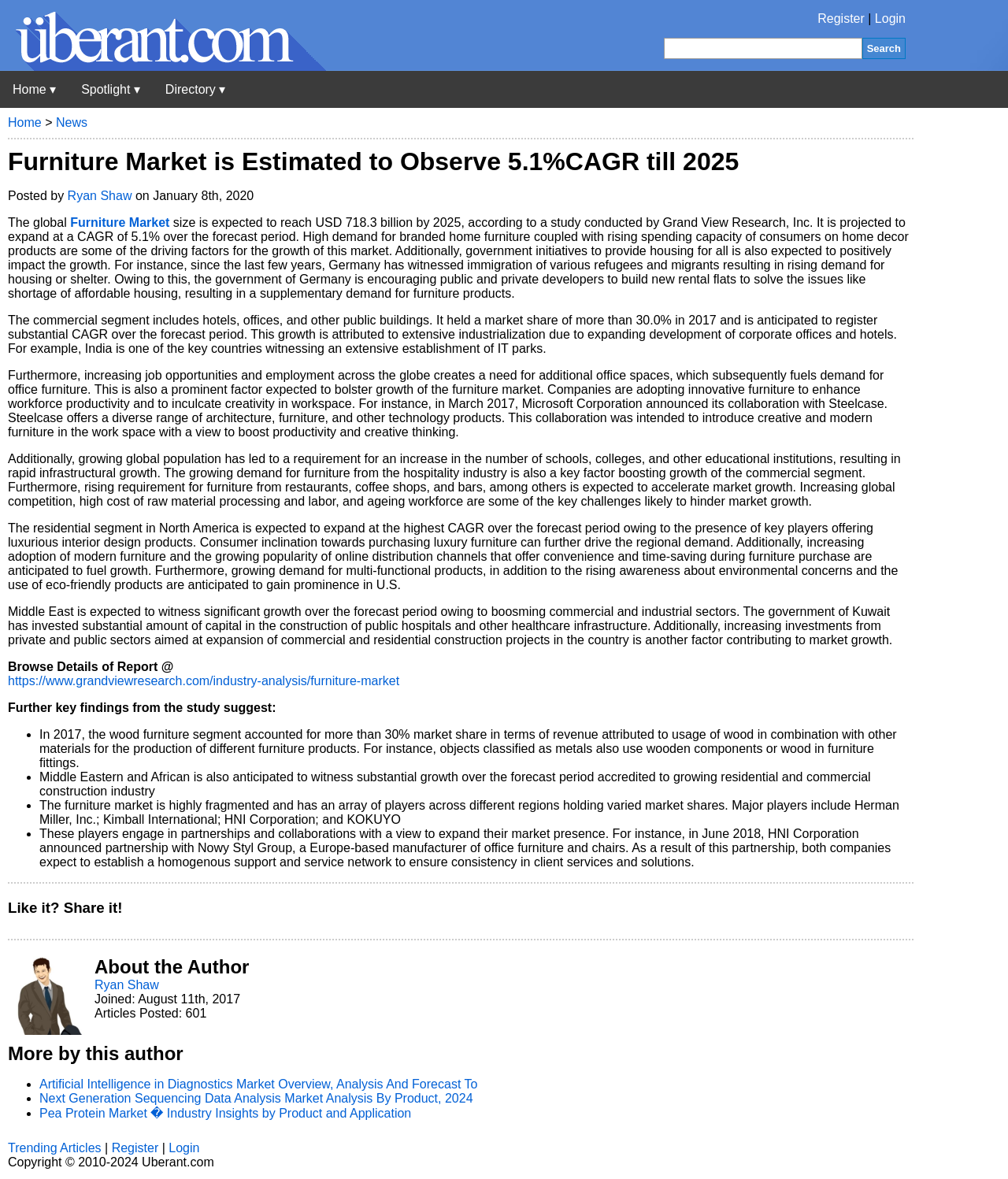Identify the bounding box of the UI component described as: "News".

[0.055, 0.098, 0.087, 0.11]